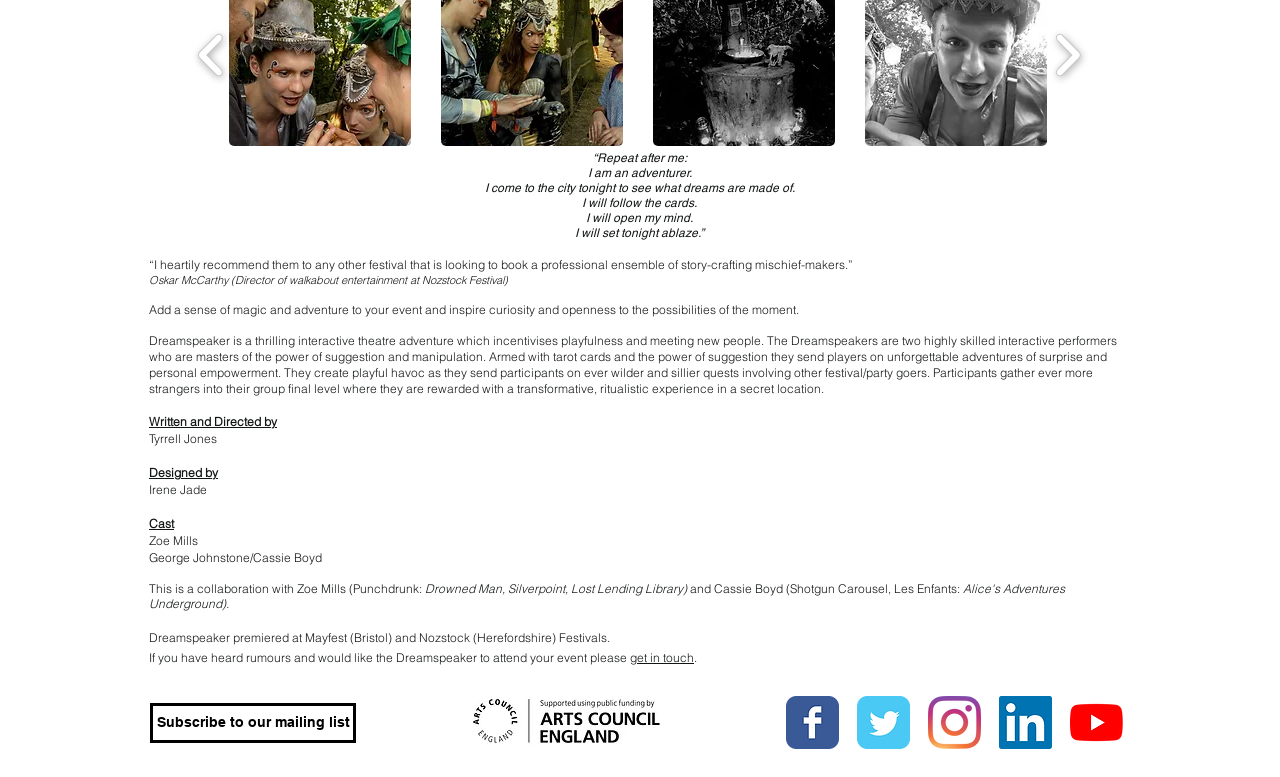Determine the bounding box coordinates for the UI element described. Format the coordinates as (top-left x, top-left y, bottom-right x, bottom-right y) and ensure all values are between 0 and 1. Element description: Subscribe to our mailing list

[0.117, 0.905, 0.278, 0.956]